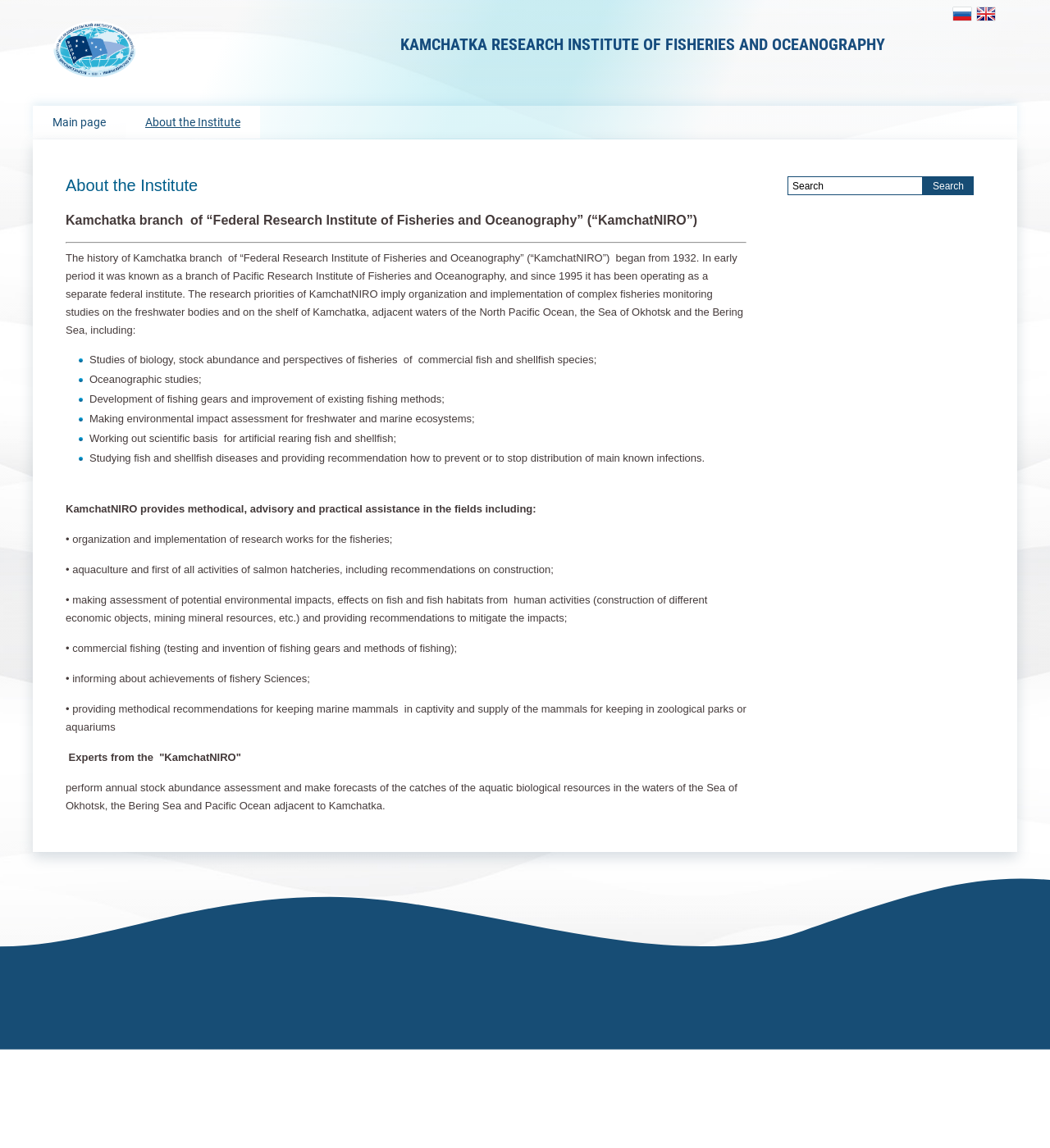Who developed the webpage?
Answer the question in as much detail as possible.

The developer of the webpage is mentioned at the bottom of the webpage, in the text 'Developed by — Digital-agency «Space crabs»'. This text is located in the footer section of the webpage, indicating that it is a credit or acknowledgement of the webpage's development.